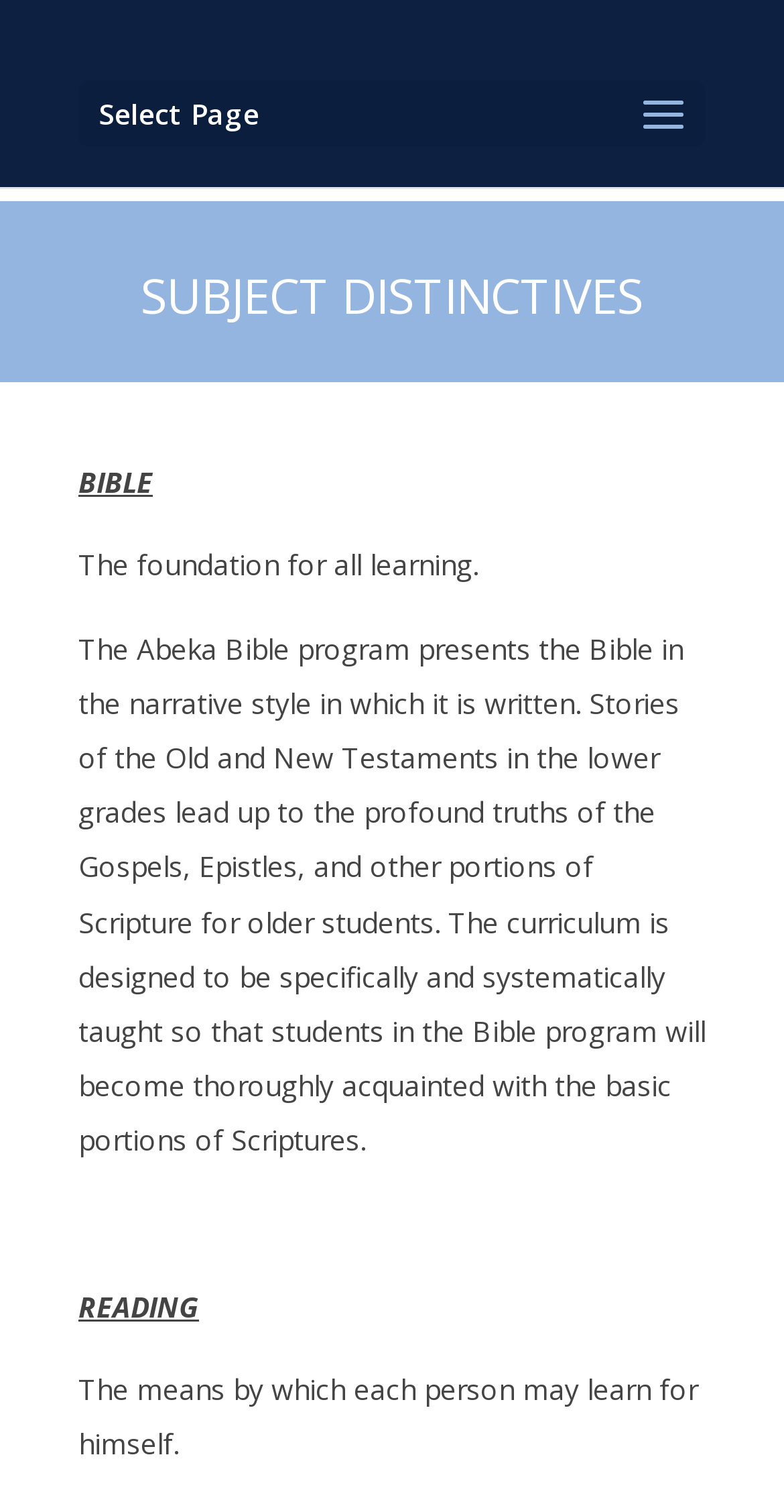What is the purpose of the Abeka Bible program?
Use the information from the screenshot to give a comprehensive response to the question.

The Abeka Bible program is designed to be specifically and systematically taught so that students in the Bible program will become thoroughly acquainted with the basic portions of Scriptures, as stated in the webpage.